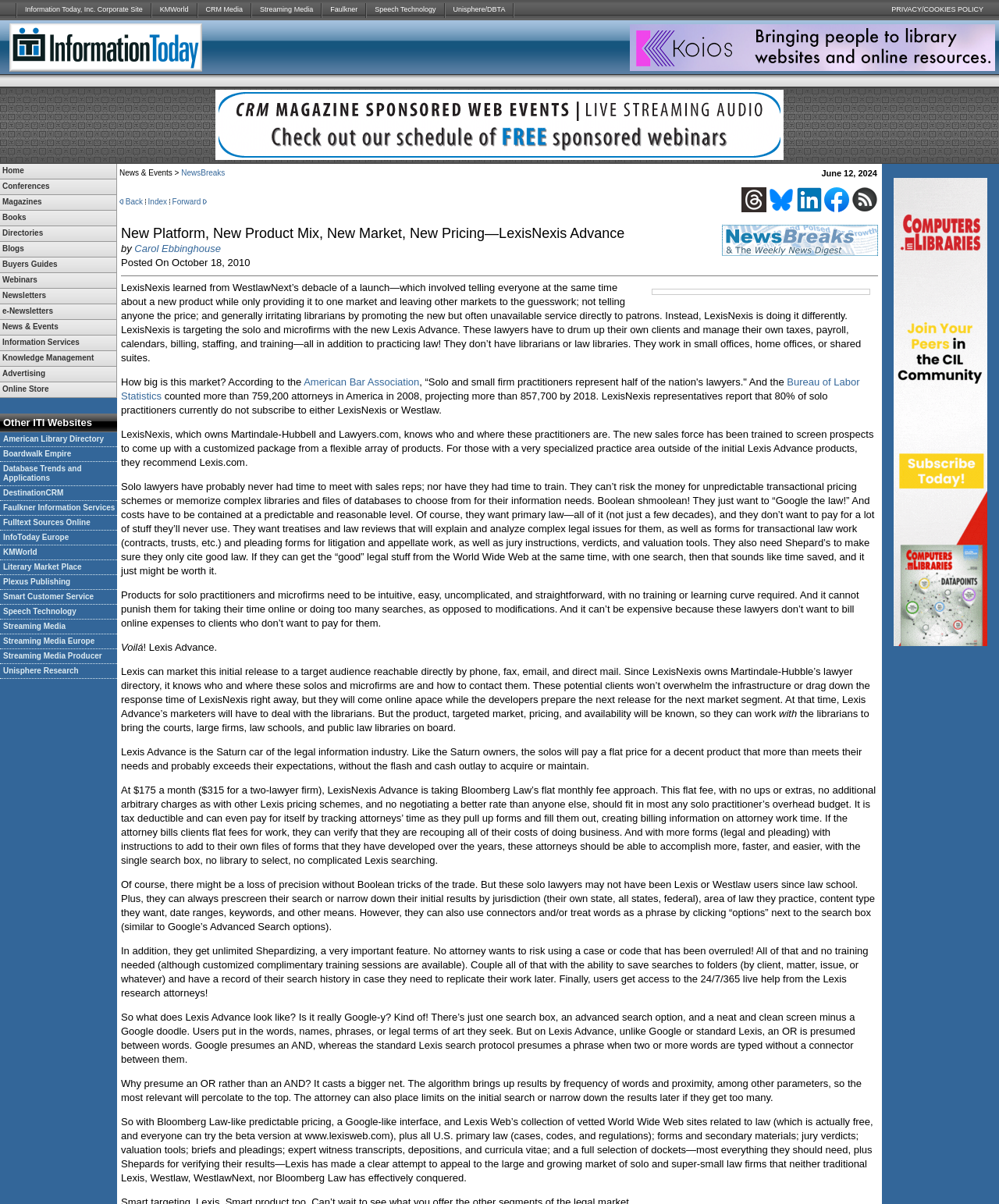How many tables are there in the webpage?
Refer to the image and give a detailed answer to the query.

I counted the number of tables in the webpage by looking at the elements with the 'LayoutTable' type. I found 7 tables, each with its own set of rows and cells.